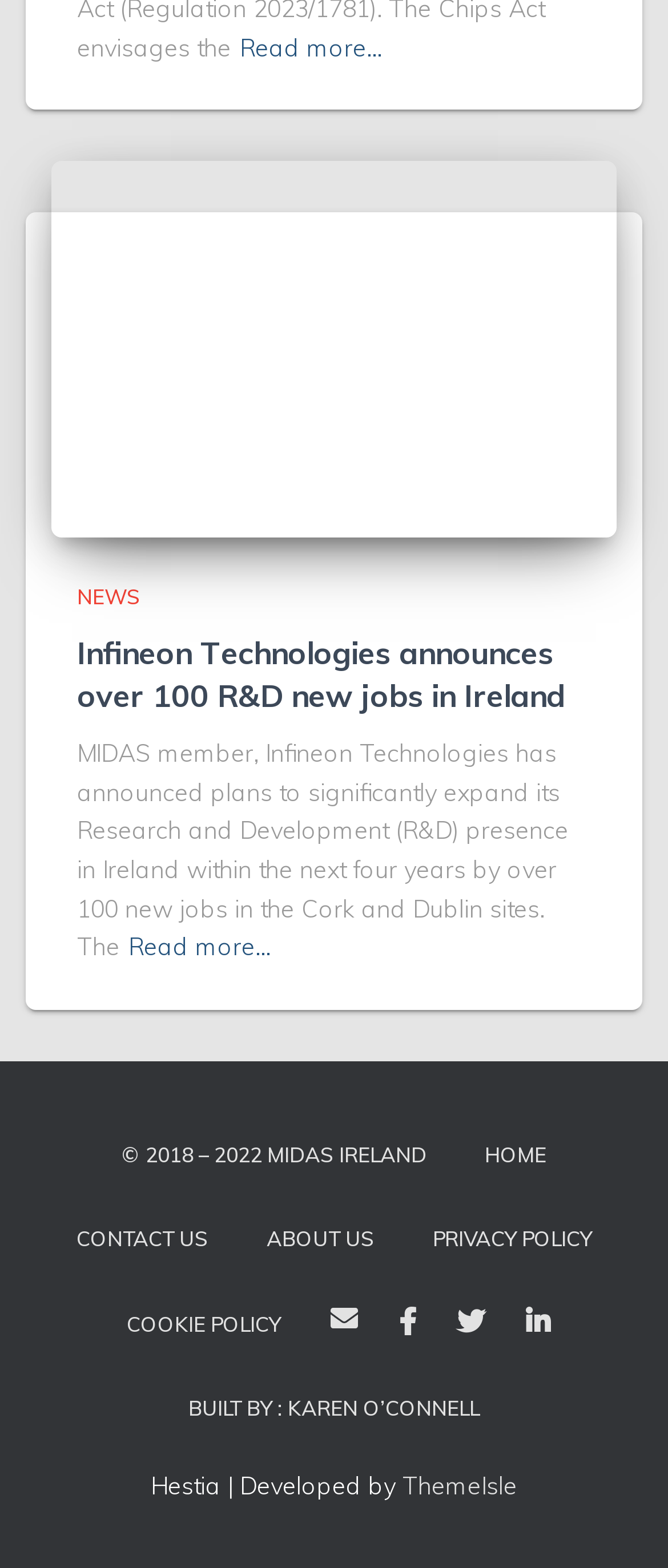Please determine the bounding box coordinates for the element with the description: "Built By : Karen O’Connell".

[0.244, 0.871, 0.756, 0.925]